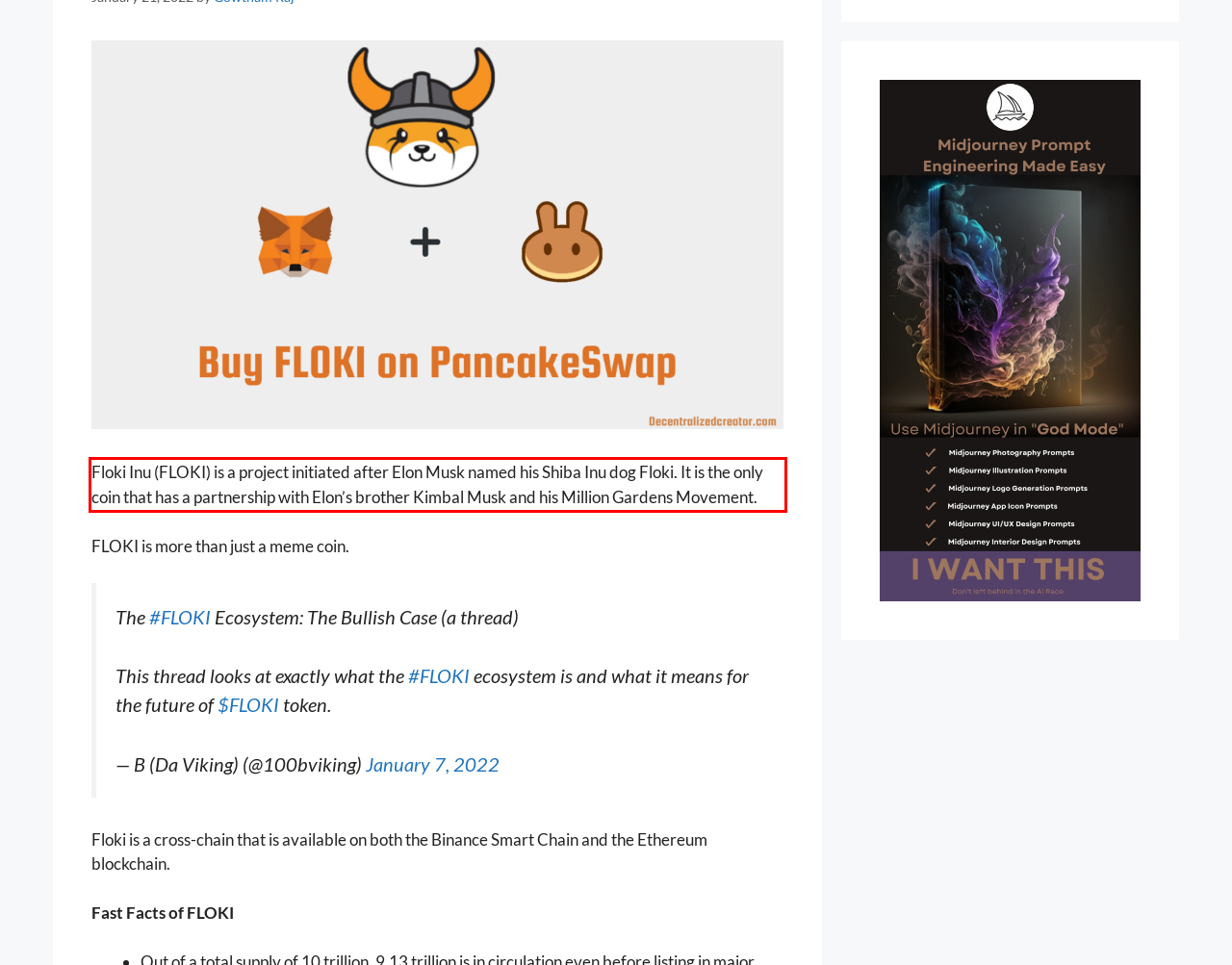You have a screenshot of a webpage with a red bounding box. Use OCR to generate the text contained within this red rectangle.

Floki Inu (FLOKI) is a project initiated after Elon Musk named his Shiba Inu dog Floki. It is the only coin that has a partnership with Elon’s brother Kimbal Musk and his Million Gardens Movement.